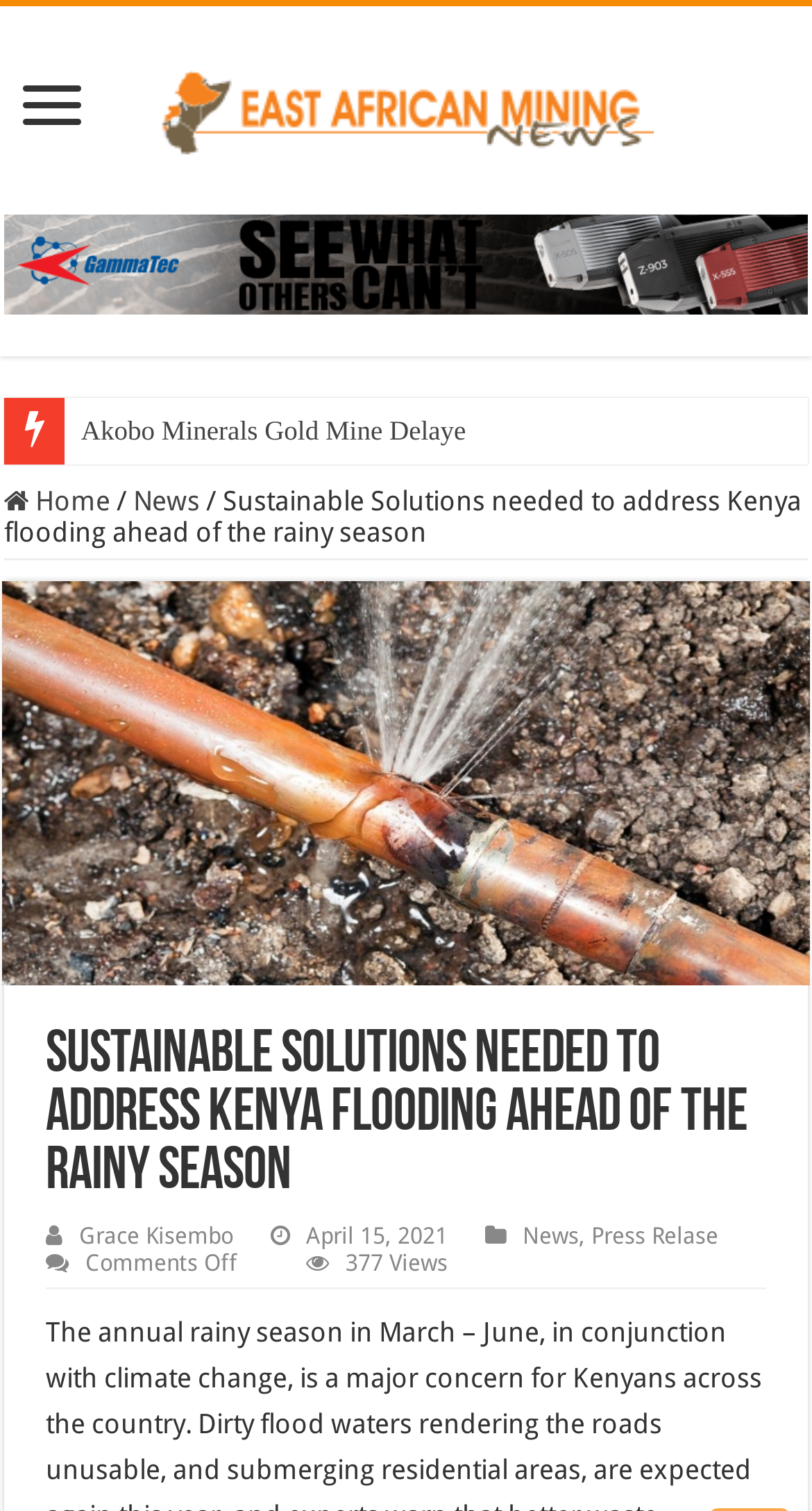What is the text of the webpage's headline?

Sustainable Solutions needed to address Kenya flooding ahead of the rainy season